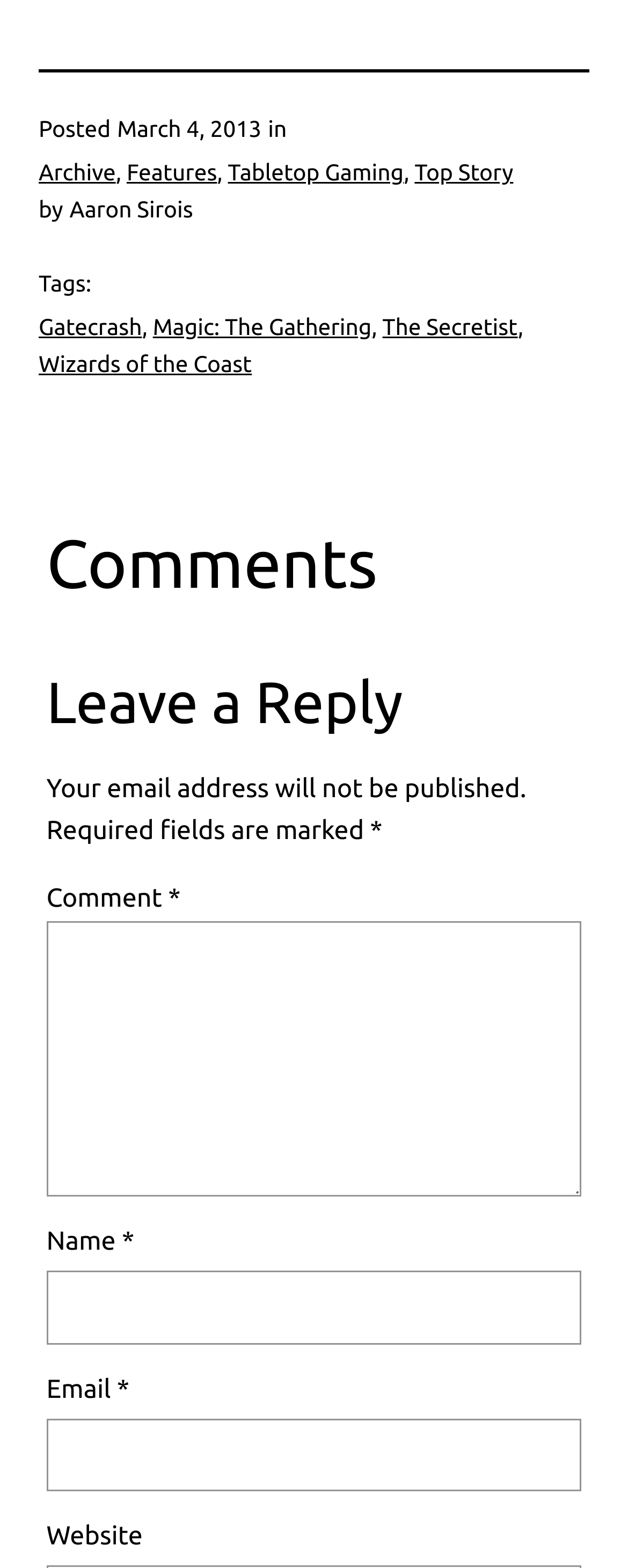Locate the bounding box coordinates of the clickable part needed for the task: "Enter a comment".

[0.074, 0.587, 0.926, 0.763]